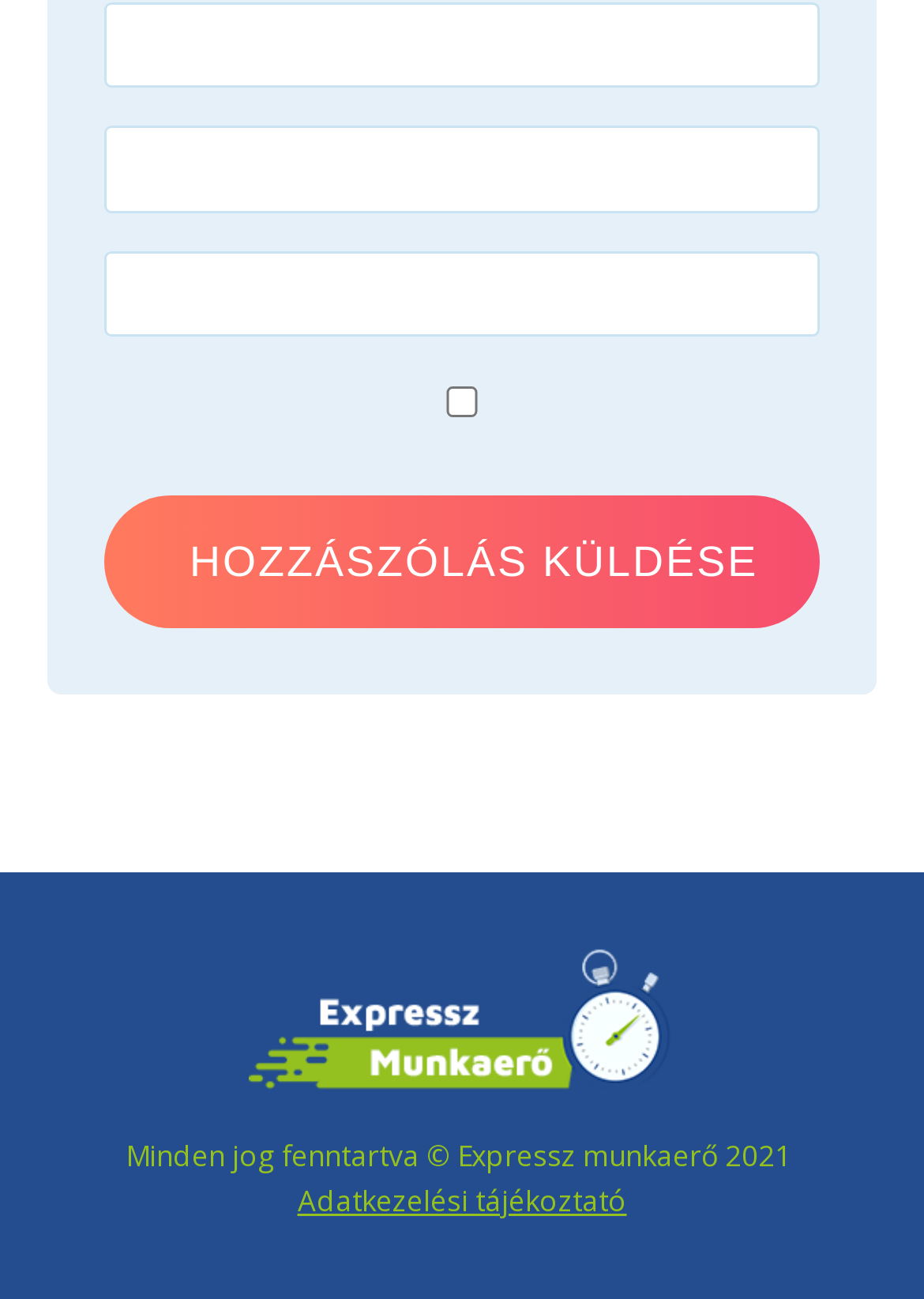Give a concise answer using one word or a phrase to the following question:
What is the text on the button?

Hozzászólás küldése